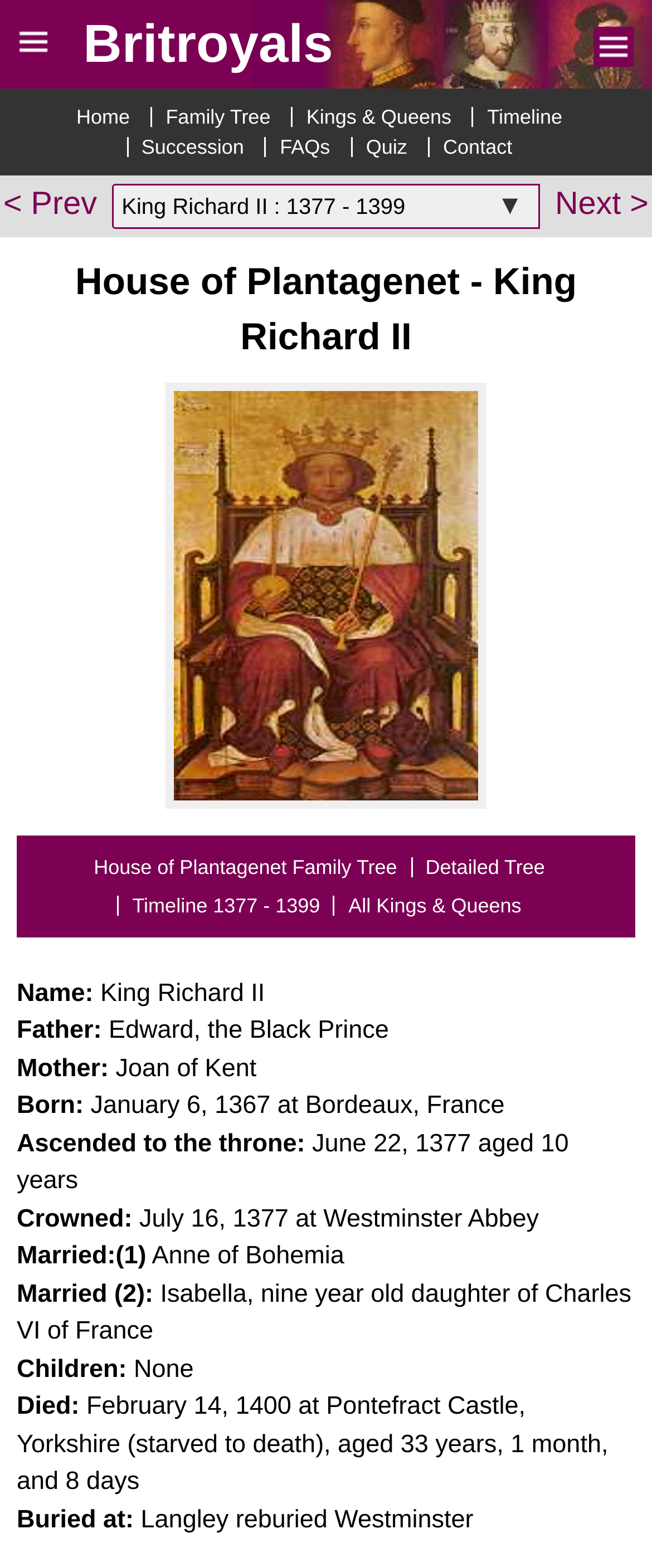From the details in the image, provide a thorough response to the question: Where was King Richard II buried?

I found the answer by looking at the 'Buried at:' section on the webpage, which states 'Langley reburied Westminster'.